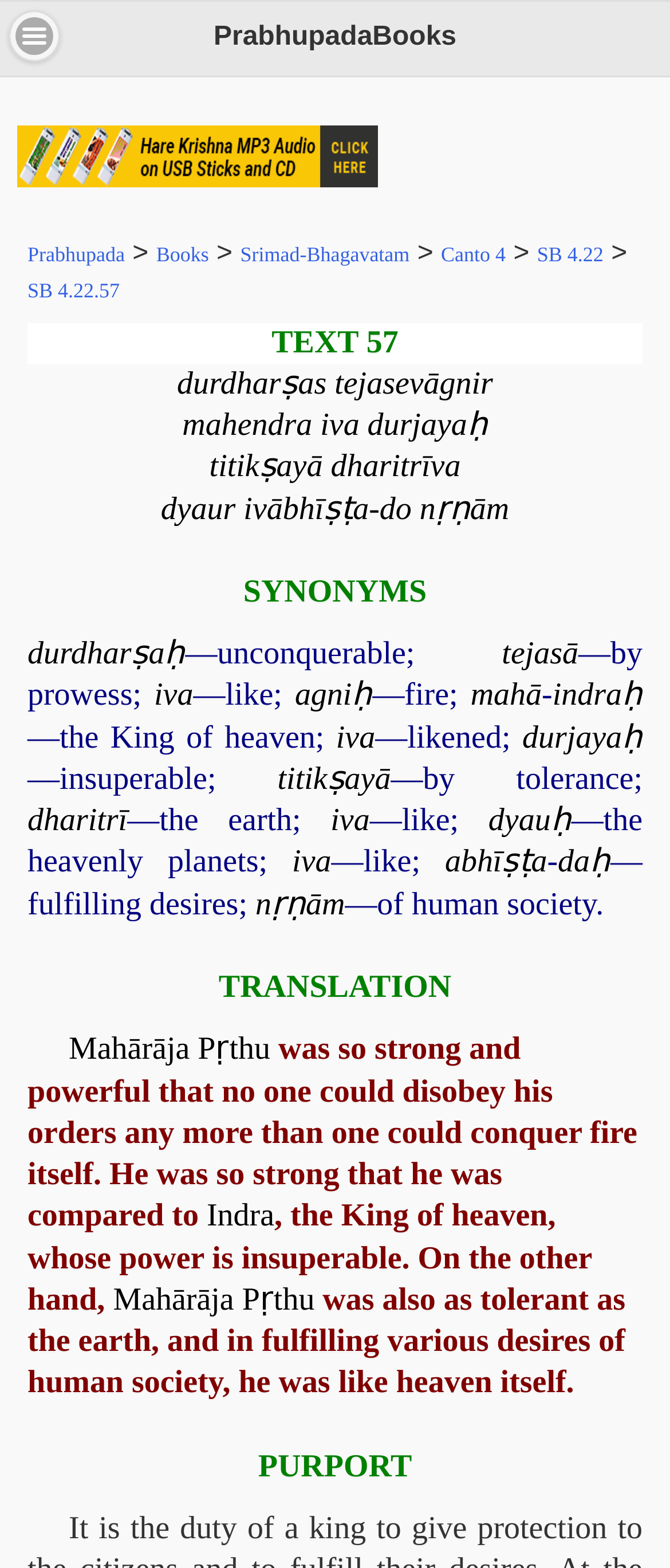What is the bounding box coordinate of the region containing the text 'TEXT 57'?
Please provide a single word or phrase as your answer based on the screenshot.

[0.405, 0.207, 0.595, 0.23]